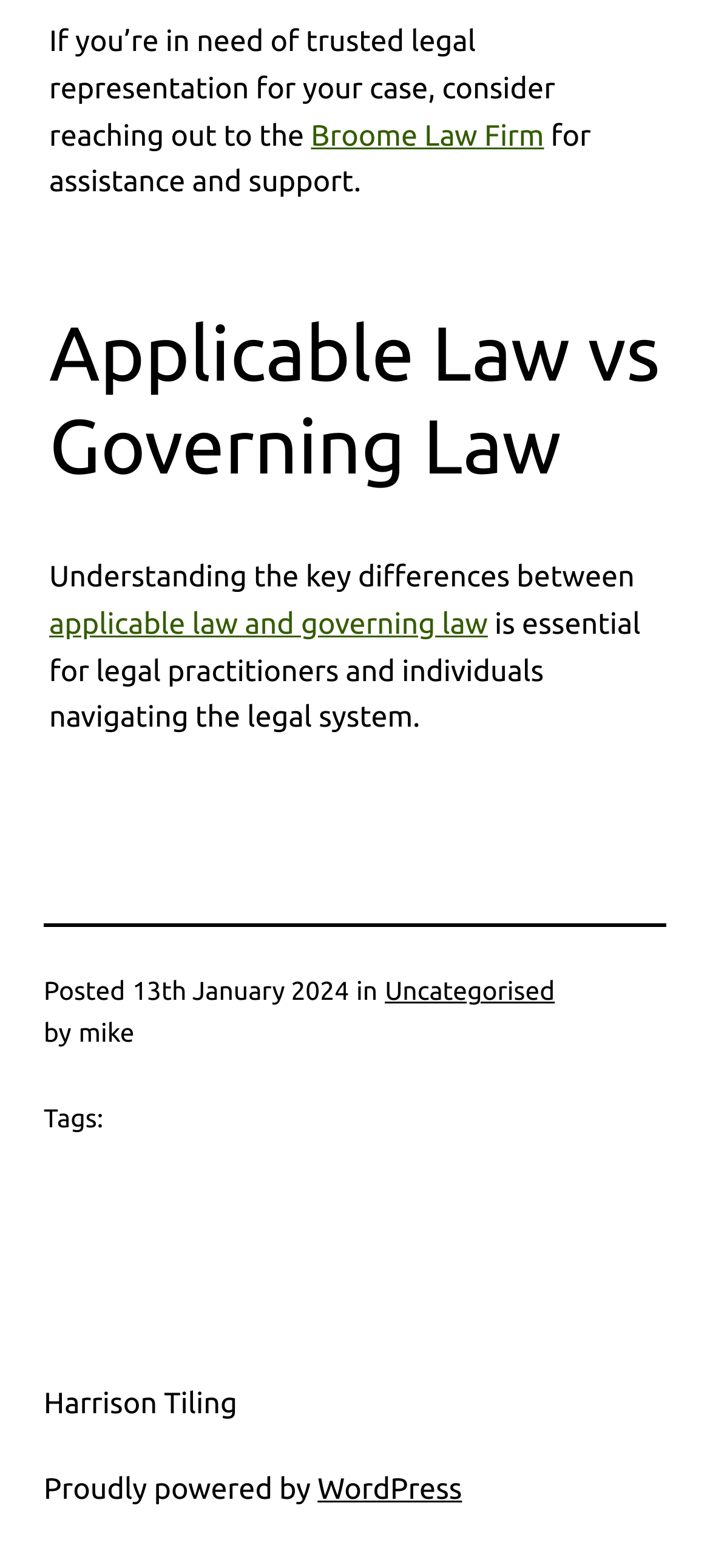Using the element description GDPR Suite, predict the bounding box coordinates for the UI element. Provide the coordinates in (top-left x, top-left y, bottom-right x, bottom-right y) format with values ranging from 0 to 1.

None